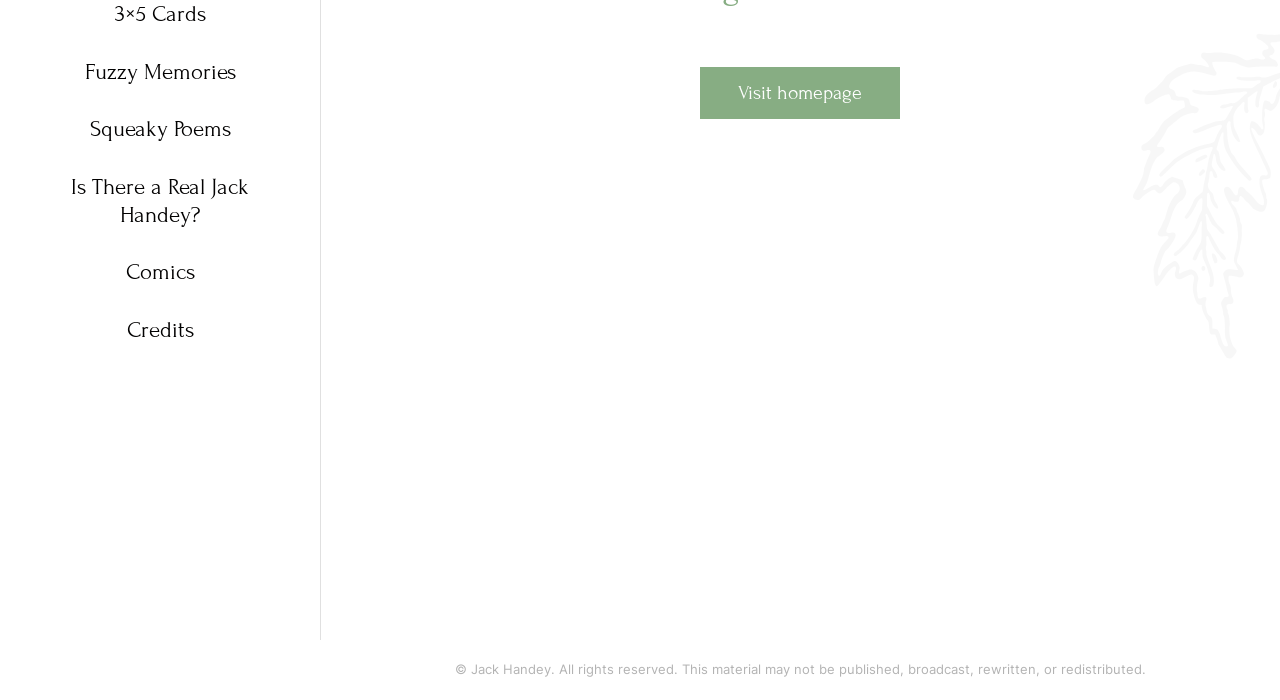Using the provided element description, identify the bounding box coordinates as (top-left x, top-left y, bottom-right x, bottom-right y). Ensure all values are between 0 and 1. Description: Visit homepage

[0.547, 0.096, 0.703, 0.17]